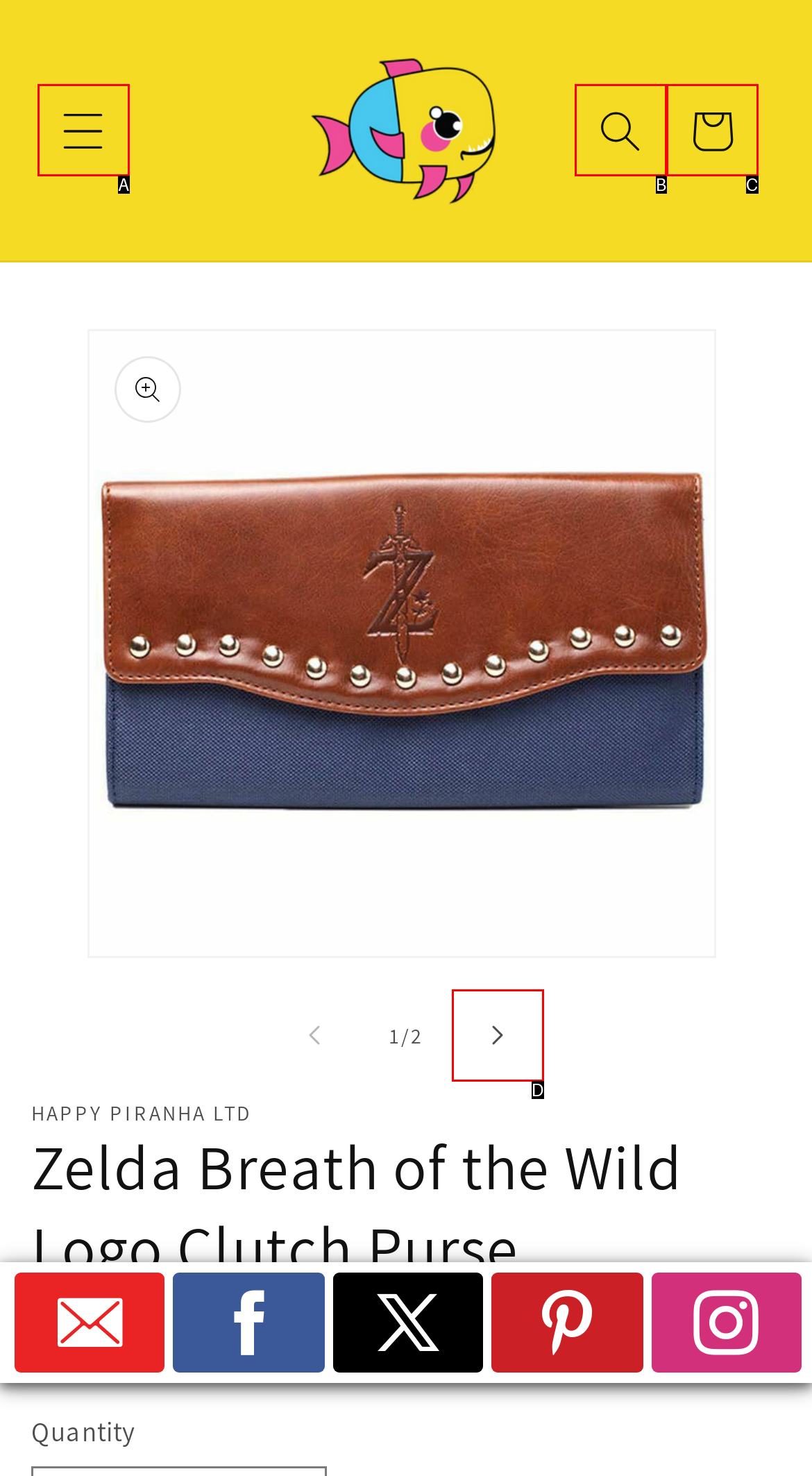Select the HTML element that matches the description: Contact Us
Respond with the letter of the correct choice from the given options directly.

None